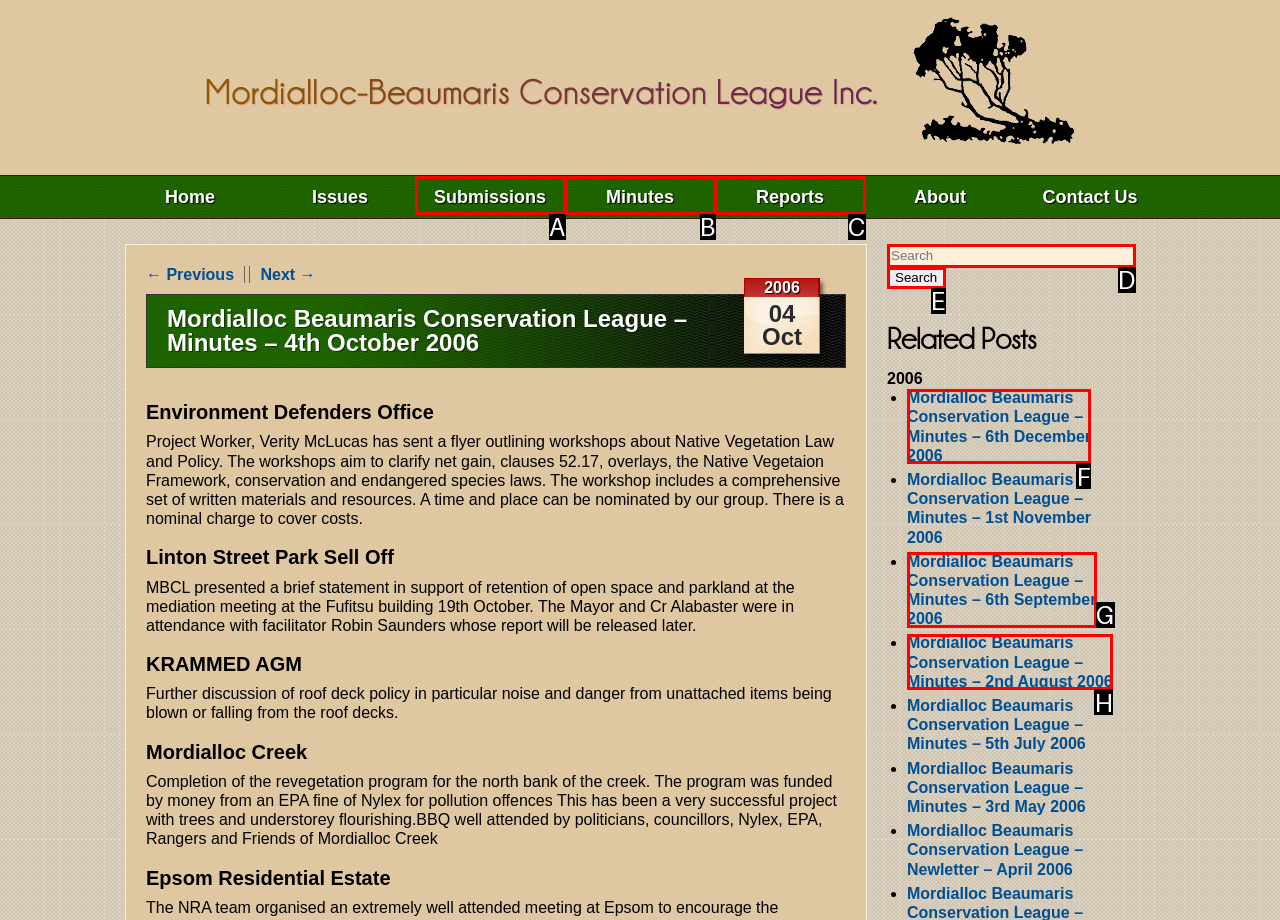Out of the given choices, which letter corresponds to the UI element required to View the 'Minutes – 6th December 2006' page? Answer with the letter.

F